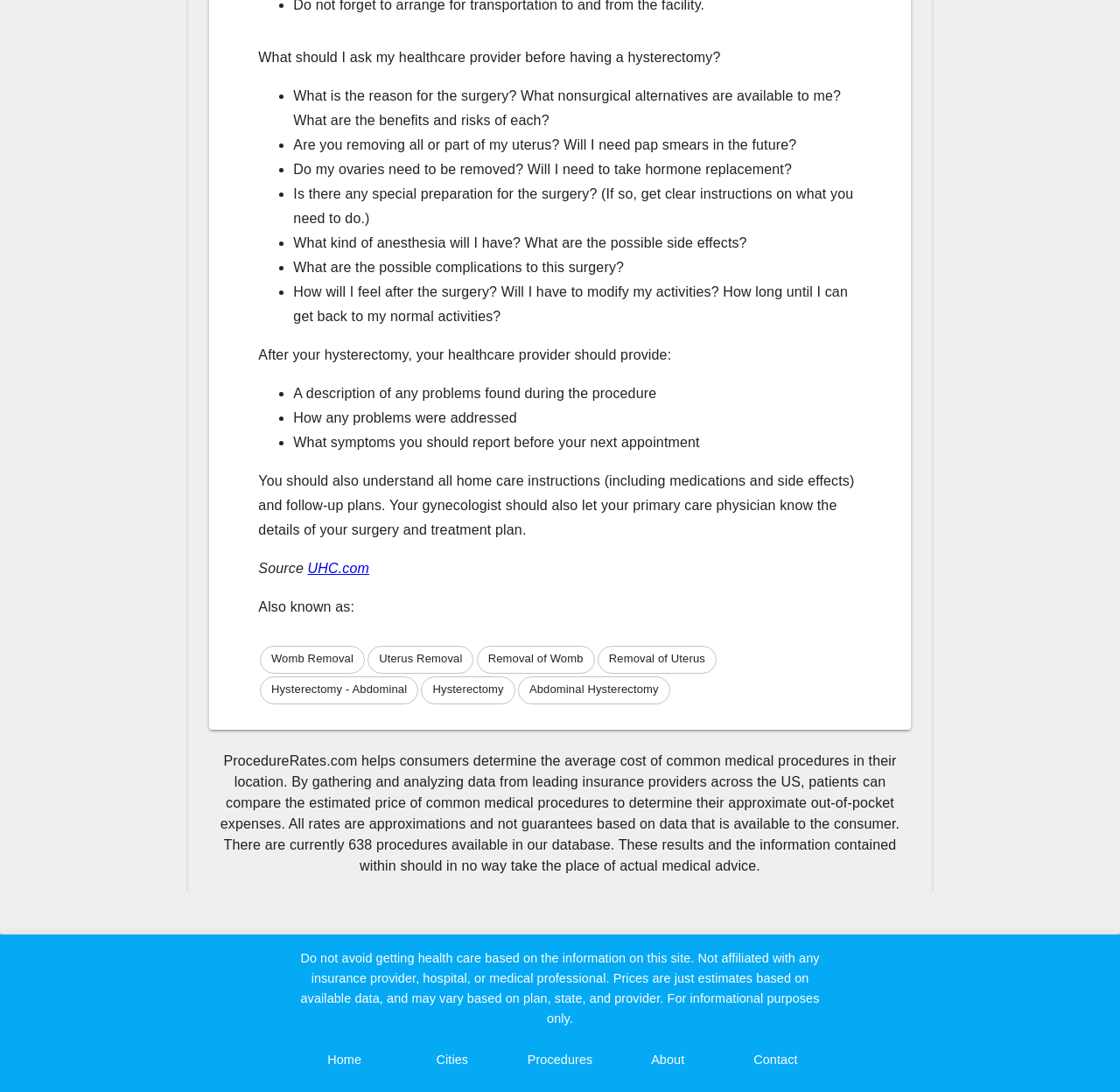What should a patient ask their healthcare provider before having a hysterectomy?
Can you provide a detailed and comprehensive answer to the question?

According to the webpage, a patient should ask their healthcare provider several questions before having a hysterectomy, including the reason for the surgery, nonsurgical alternatives, benefits and risks of each, and other related questions.